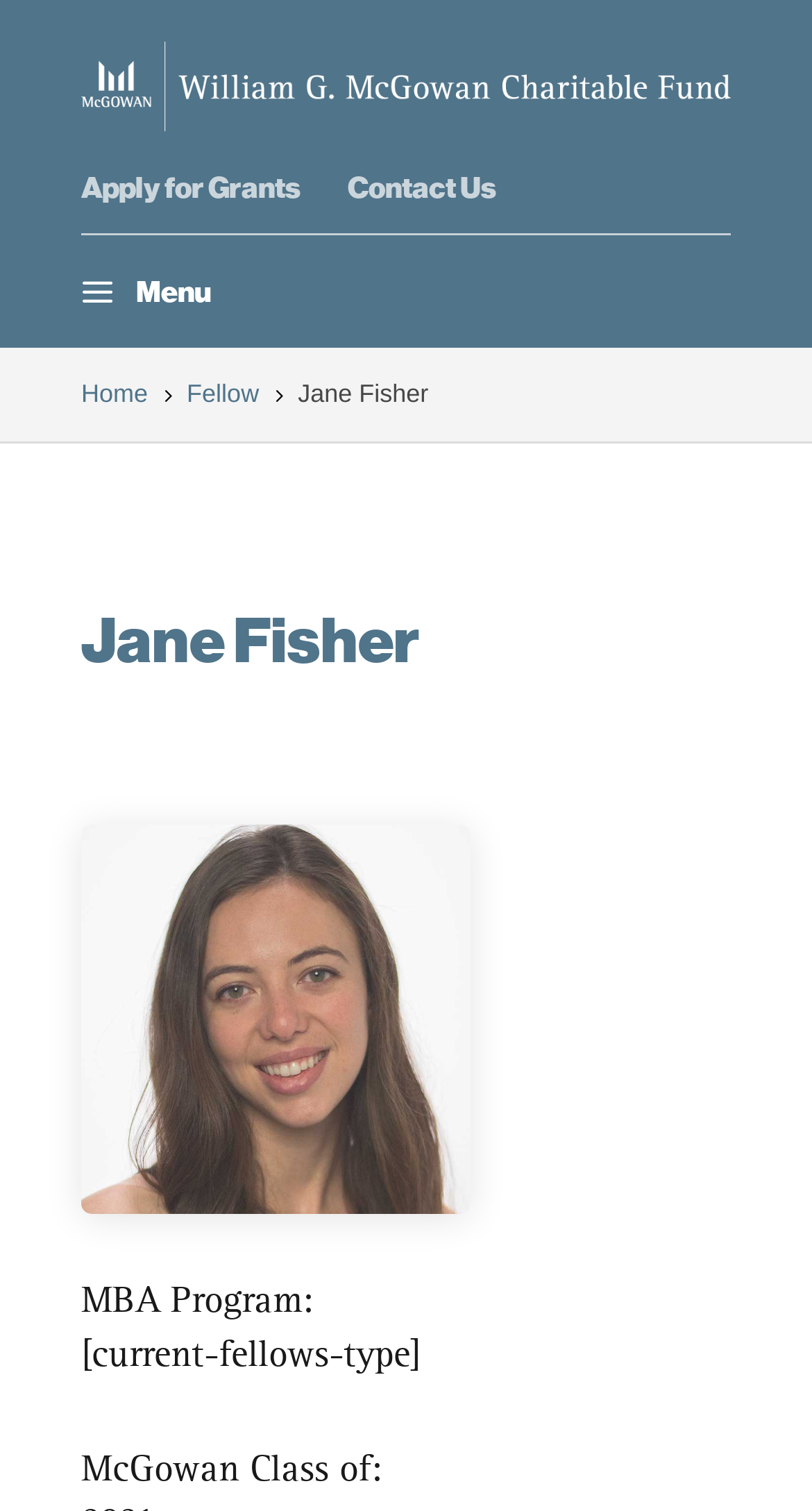Given the content of the image, can you provide a detailed answer to the question?
How many links are there in the top navigation menu?

I counted the link elements with bounding box coordinates [0.1, 0.116, 0.403, 0.135], [0.428, 0.116, 0.61, 0.135], and [0.1, 0.251, 0.182, 0.27] in the top navigation menu.